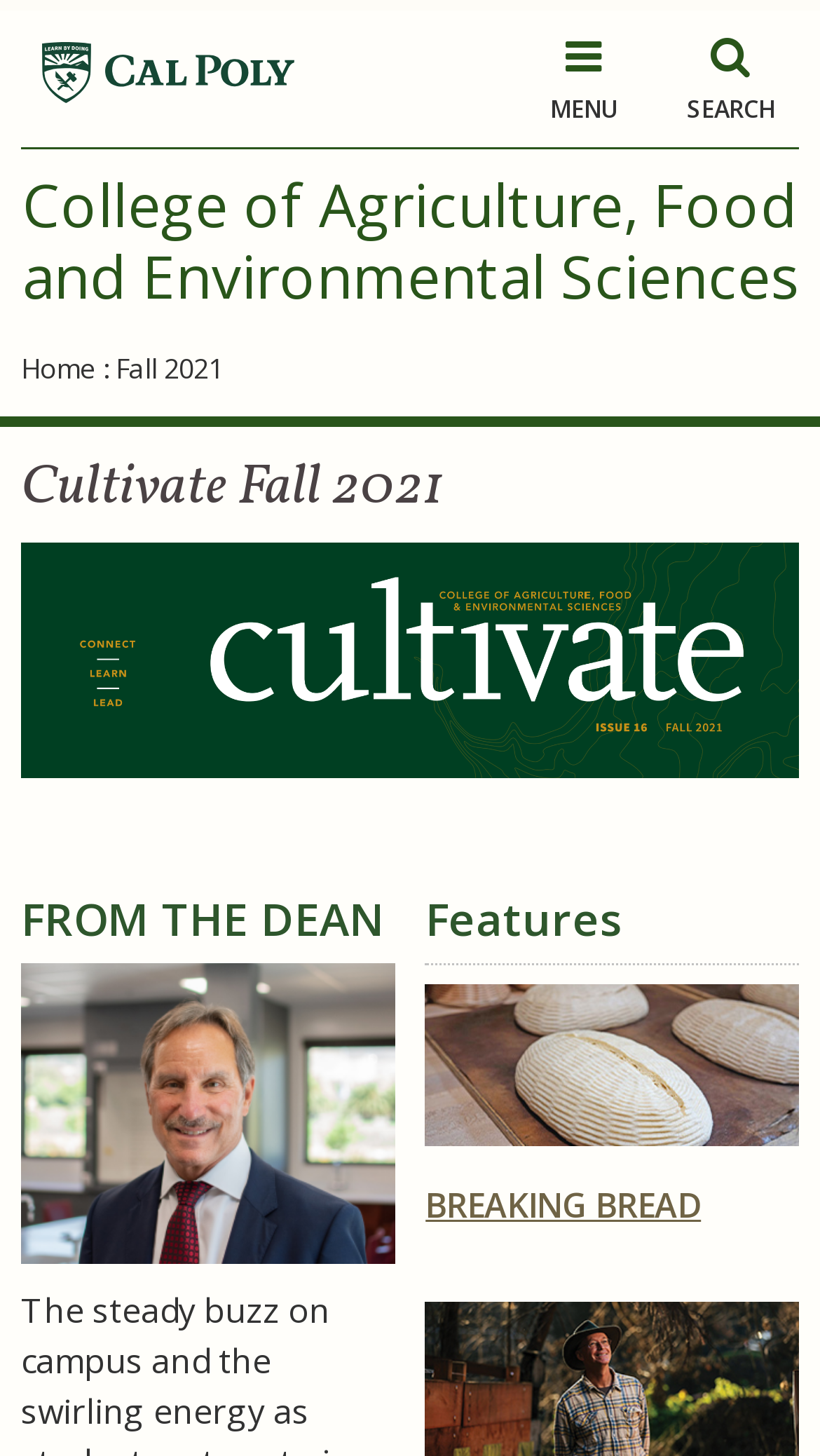Using the information in the image, could you please answer the following question in detail:
What is the title of the magazine?

I found the answer by examining the image element with the description 'Cultivate Magazine cover title' which is a child element of the heading element 'Cultivate Fall 2021'.